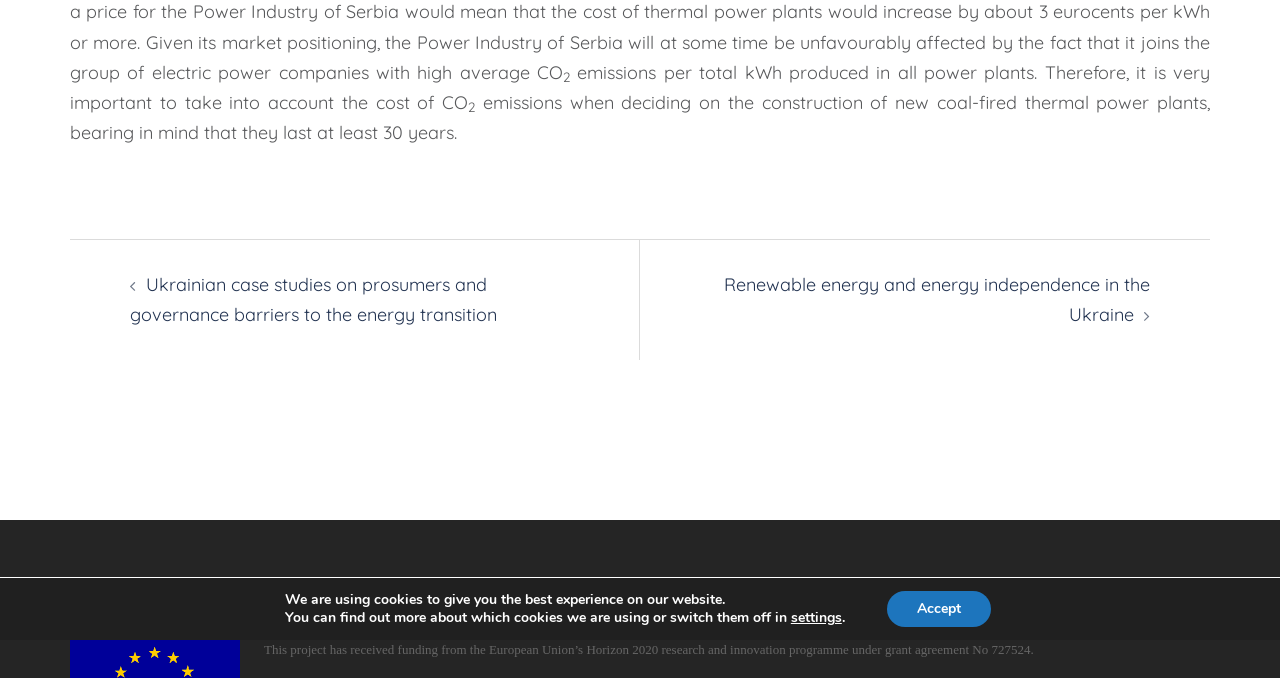Bounding box coordinates must be specified in the format (top-left x, top-left y, bottom-right x, bottom-right y). All values should be floating point numbers between 0 and 1. What are the bounding box coordinates of the UI element described as: Accept

[0.693, 0.872, 0.774, 0.925]